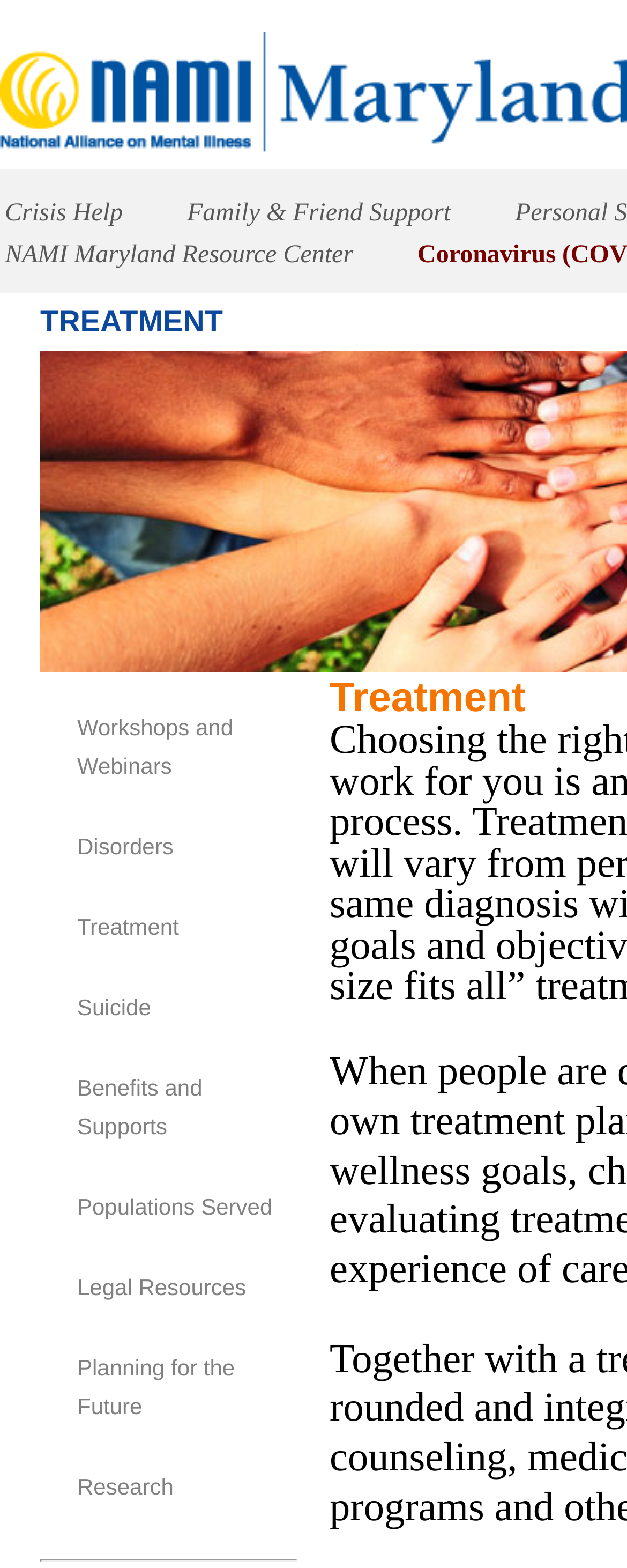Provide a single word or phrase to answer the given question: 
How many horizontal separators are there?

1